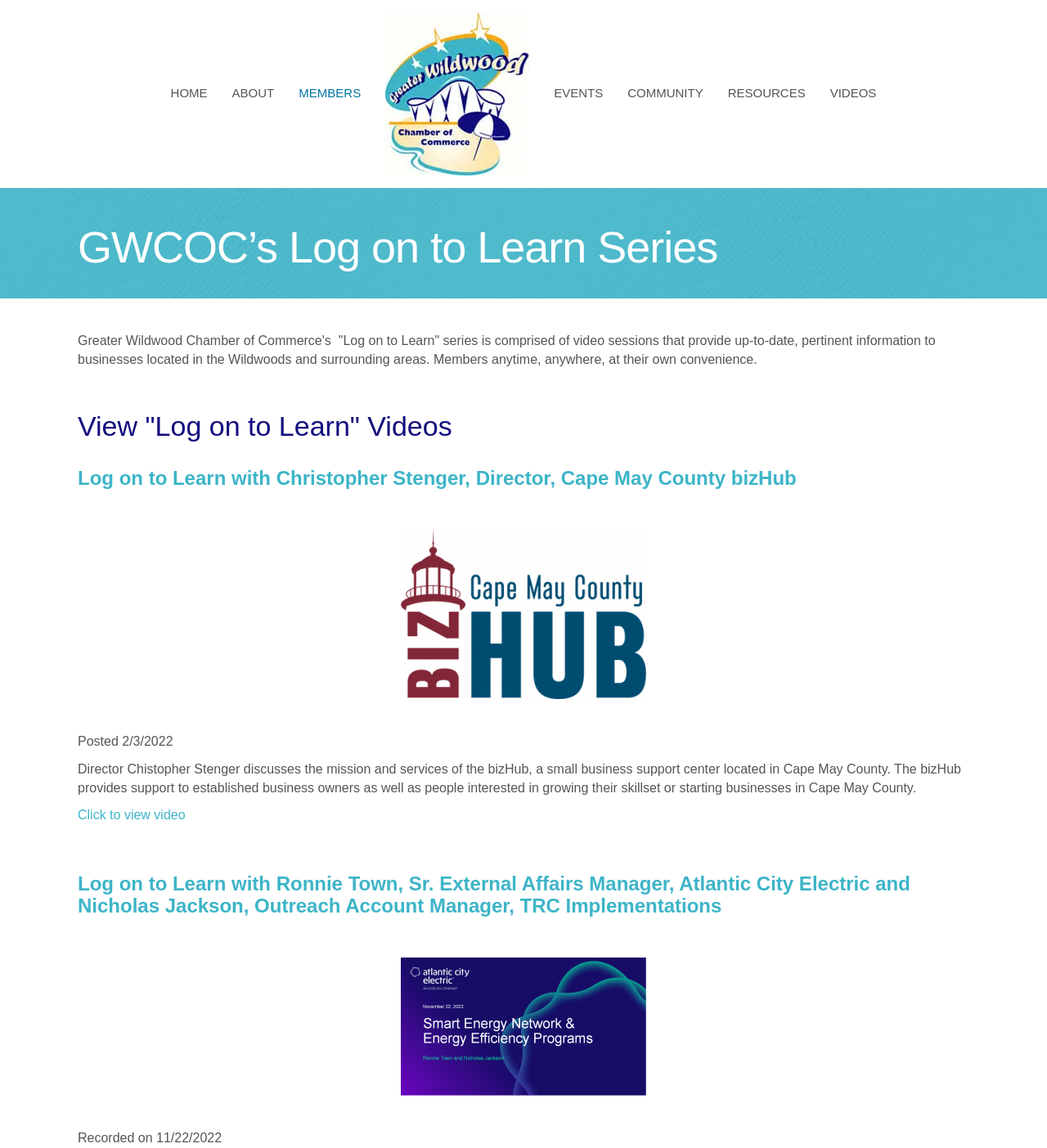Find the bounding box coordinates of the element to click in order to complete this instruction: "Click EVENTS". The bounding box coordinates must be four float numbers between 0 and 1, denoted as [left, top, right, bottom].

[0.517, 0.063, 0.588, 0.099]